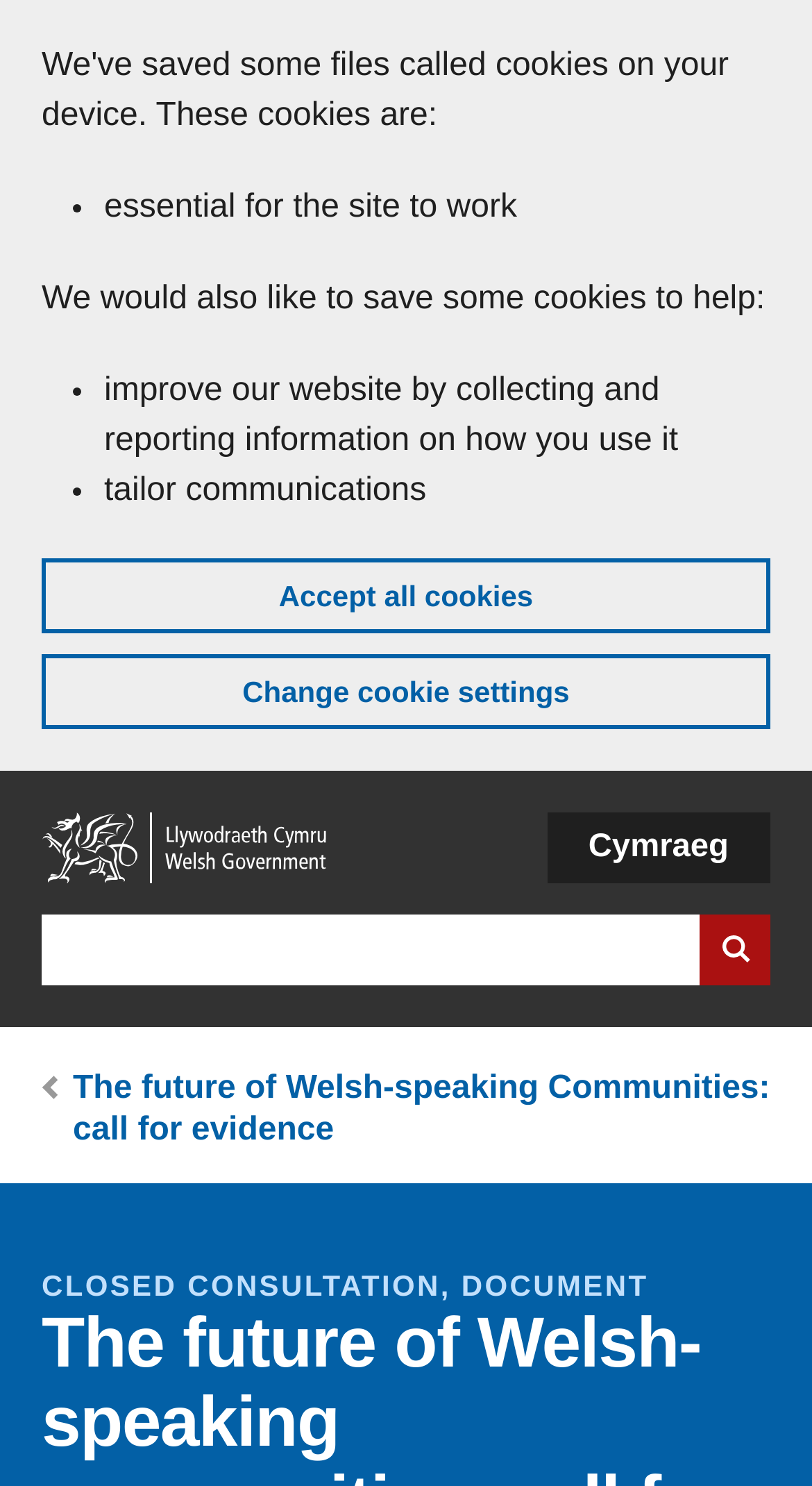Pinpoint the bounding box coordinates of the clickable element to carry out the following instruction: "Go to home page."

[0.051, 0.547, 0.41, 0.594]